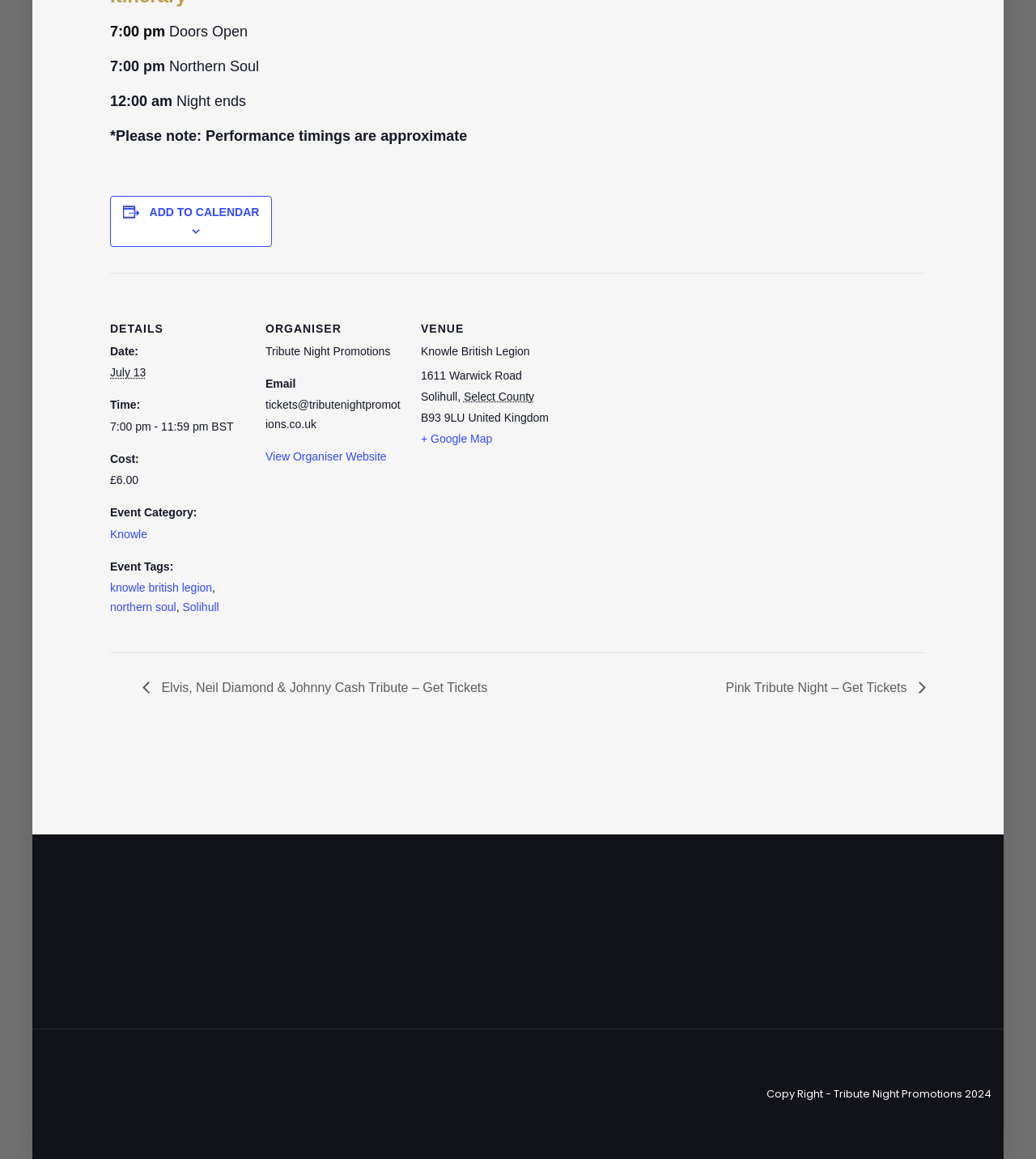Locate the bounding box coordinates of the segment that needs to be clicked to meet this instruction: "Click the 'Post comment' button".

None